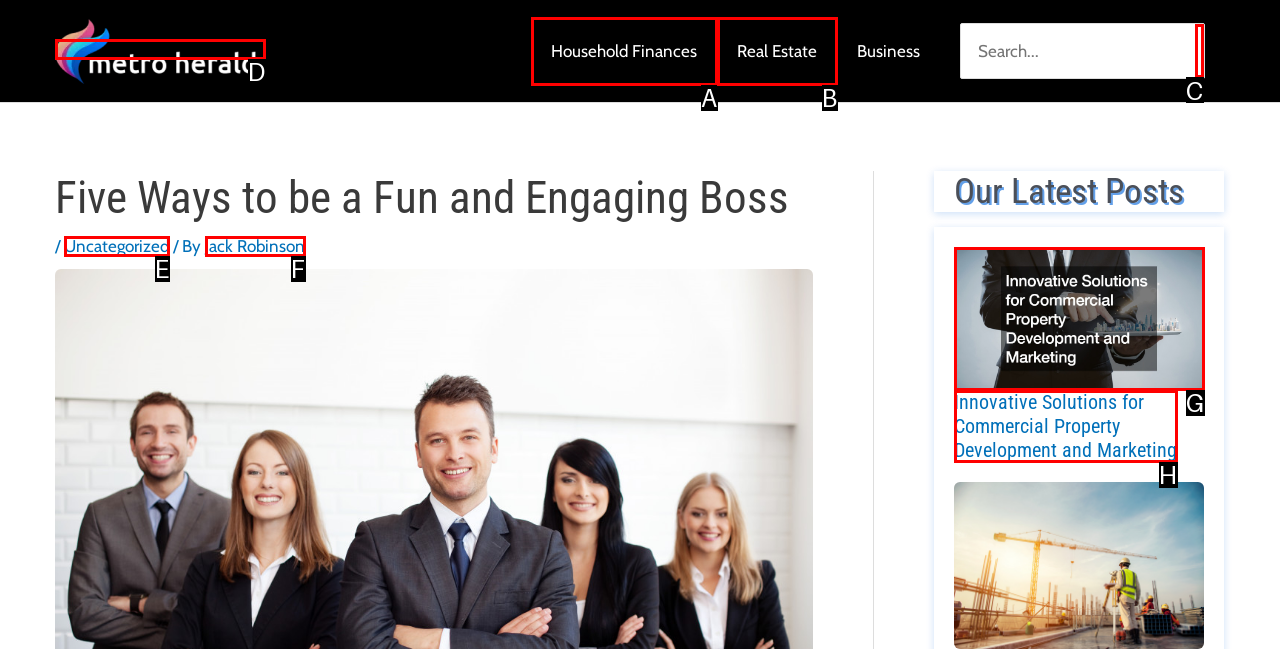Using the element description: Jack Robinson, select the HTML element that matches best. Answer with the letter of your choice.

F